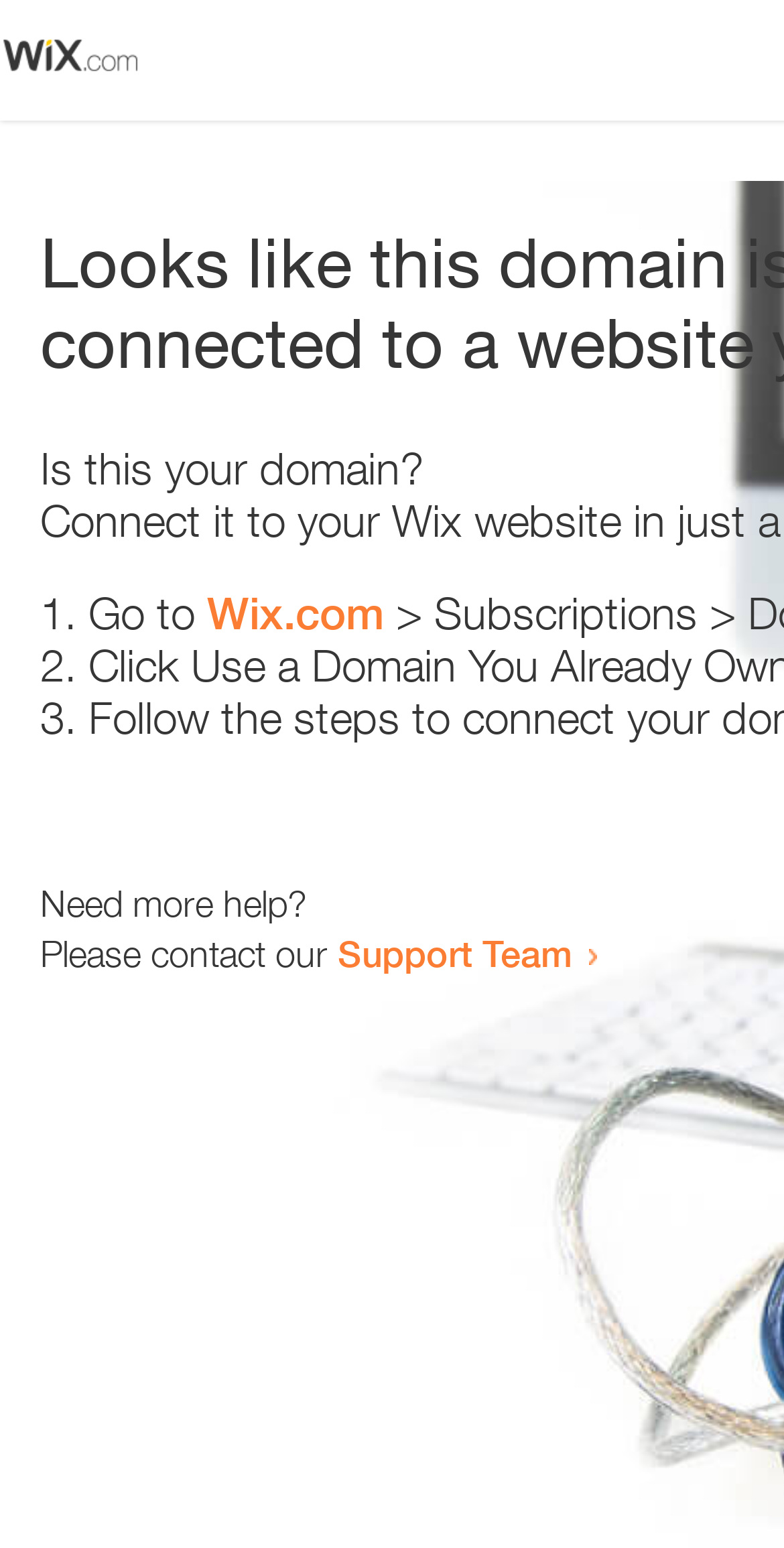How many text elements are present?
Using the image, give a concise answer in the form of a single word or short phrase.

5